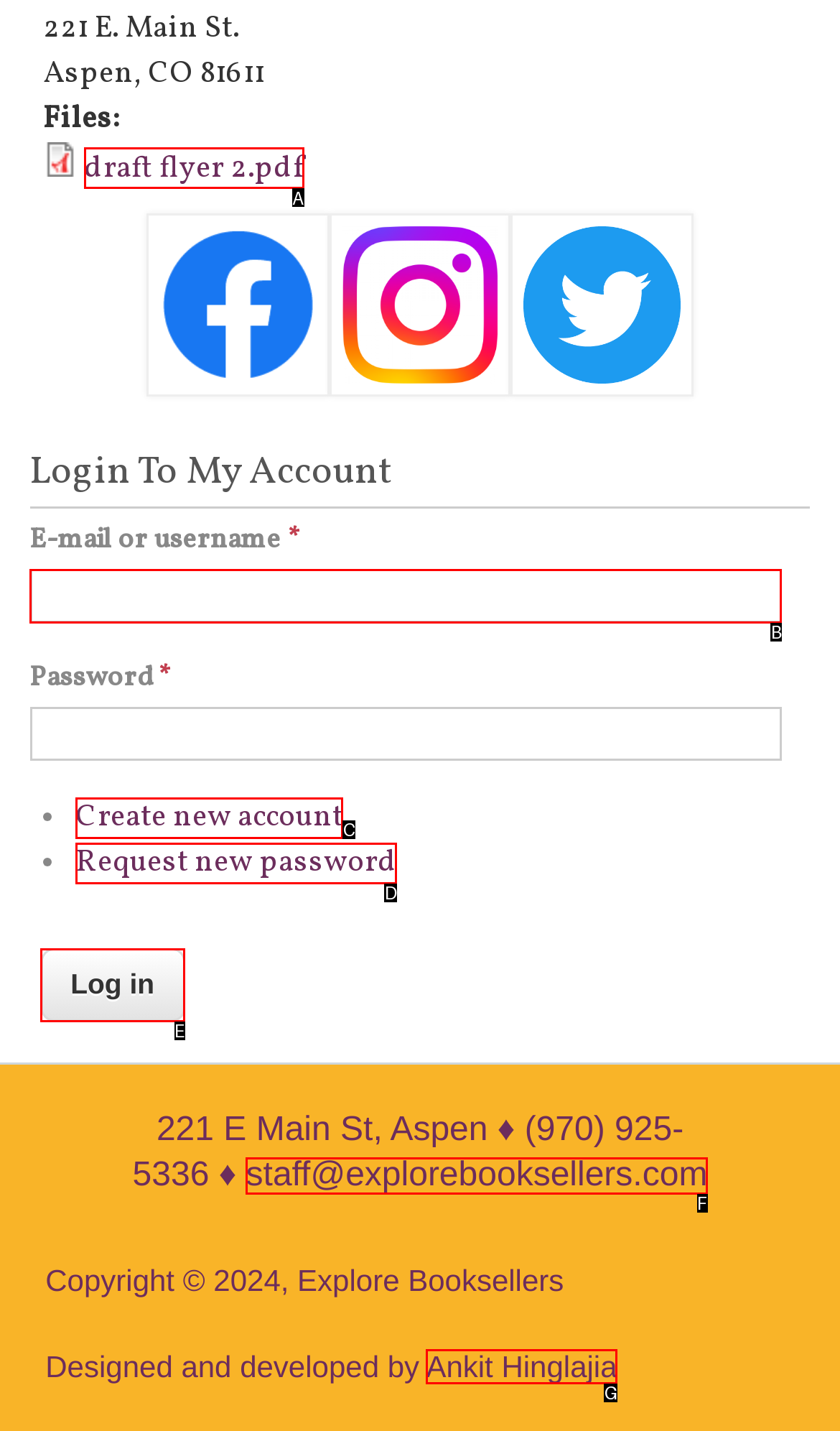Based on the given description: draft flyer 2.pdf, determine which HTML element is the best match. Respond with the letter of the chosen option.

A